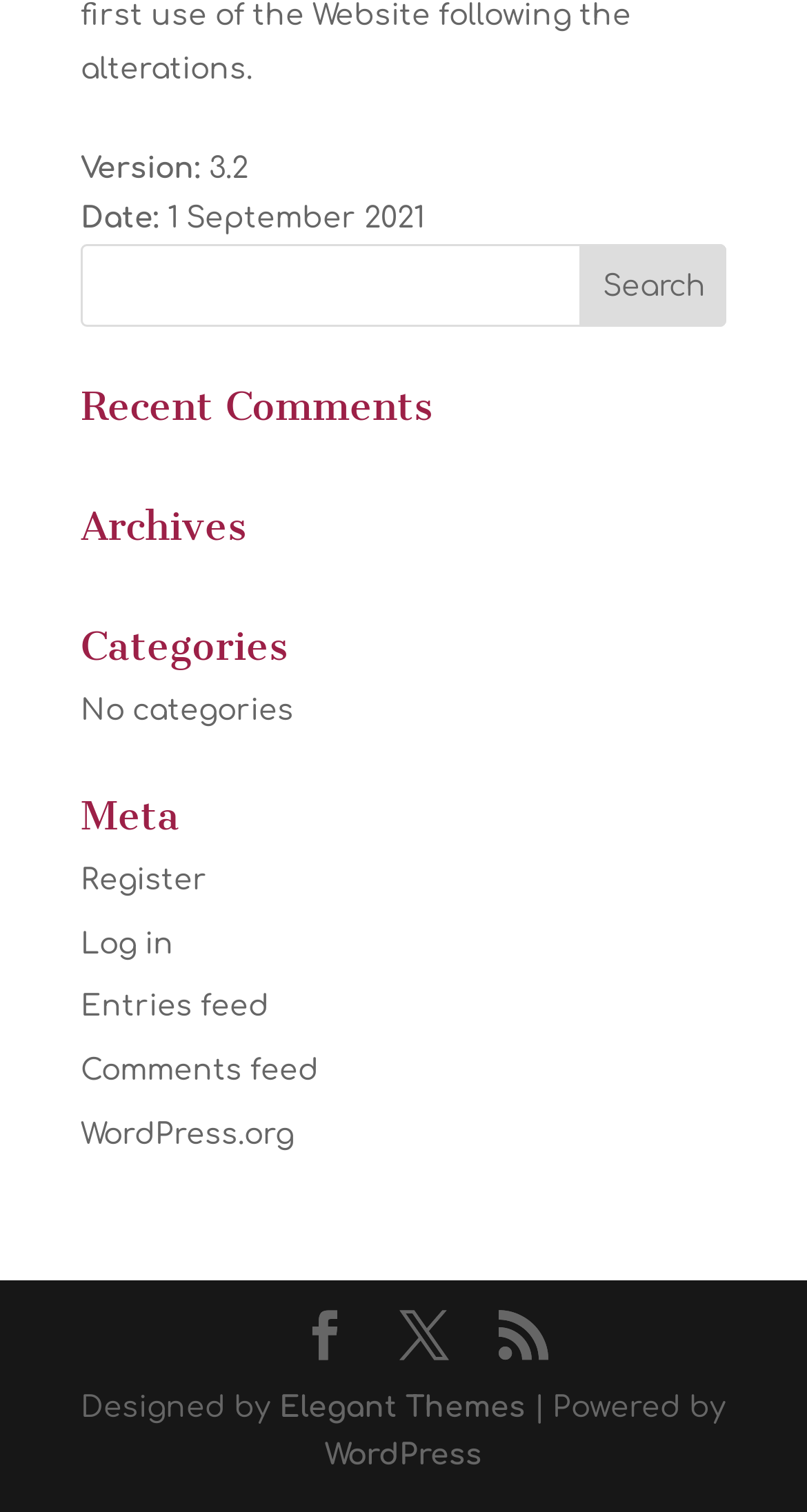Find and indicate the bounding box coordinates of the region you should select to follow the given instruction: "Log in to the website".

[0.1, 0.614, 0.215, 0.634]